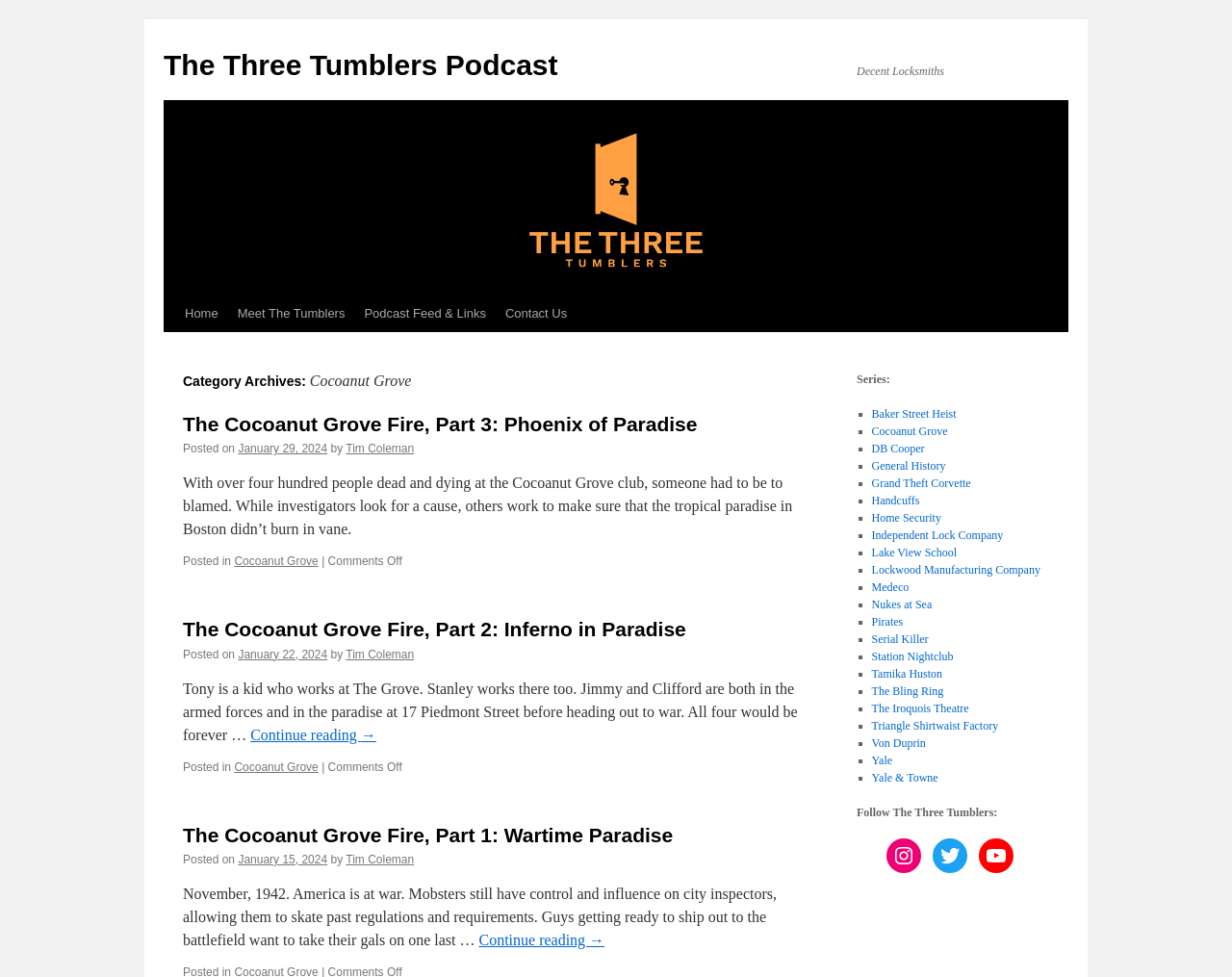Please identify the bounding box coordinates of the element that needs to be clicked to perform the following instruction: "Check the 'Comments Off' section".

[0.266, 0.568, 0.326, 0.582]